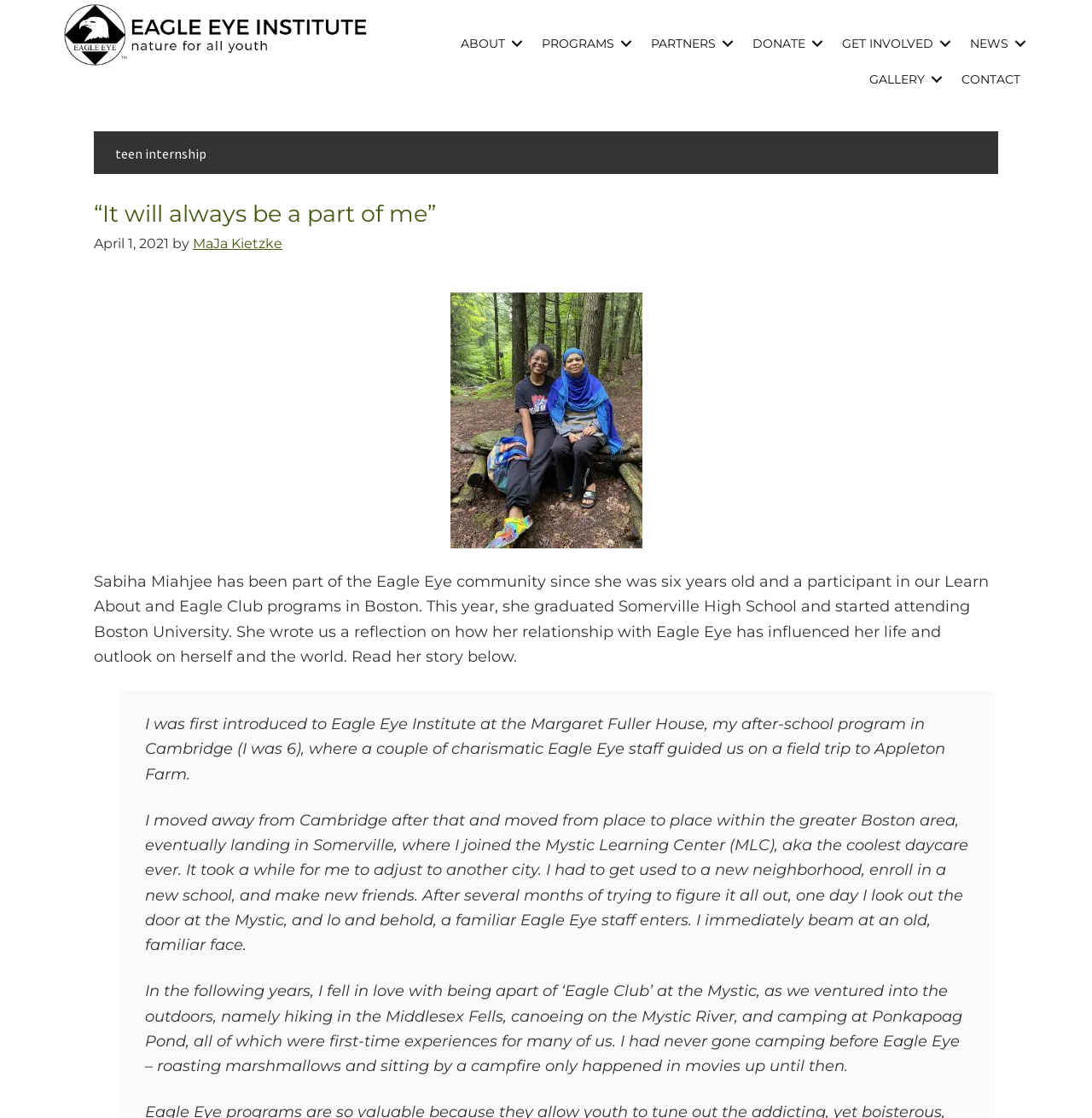Please find and report the bounding box coordinates of the element to click in order to perform the following action: "Search for something". The coordinates should be expressed as four float numbers between 0 and 1, in the format [left, top, right, bottom].

None